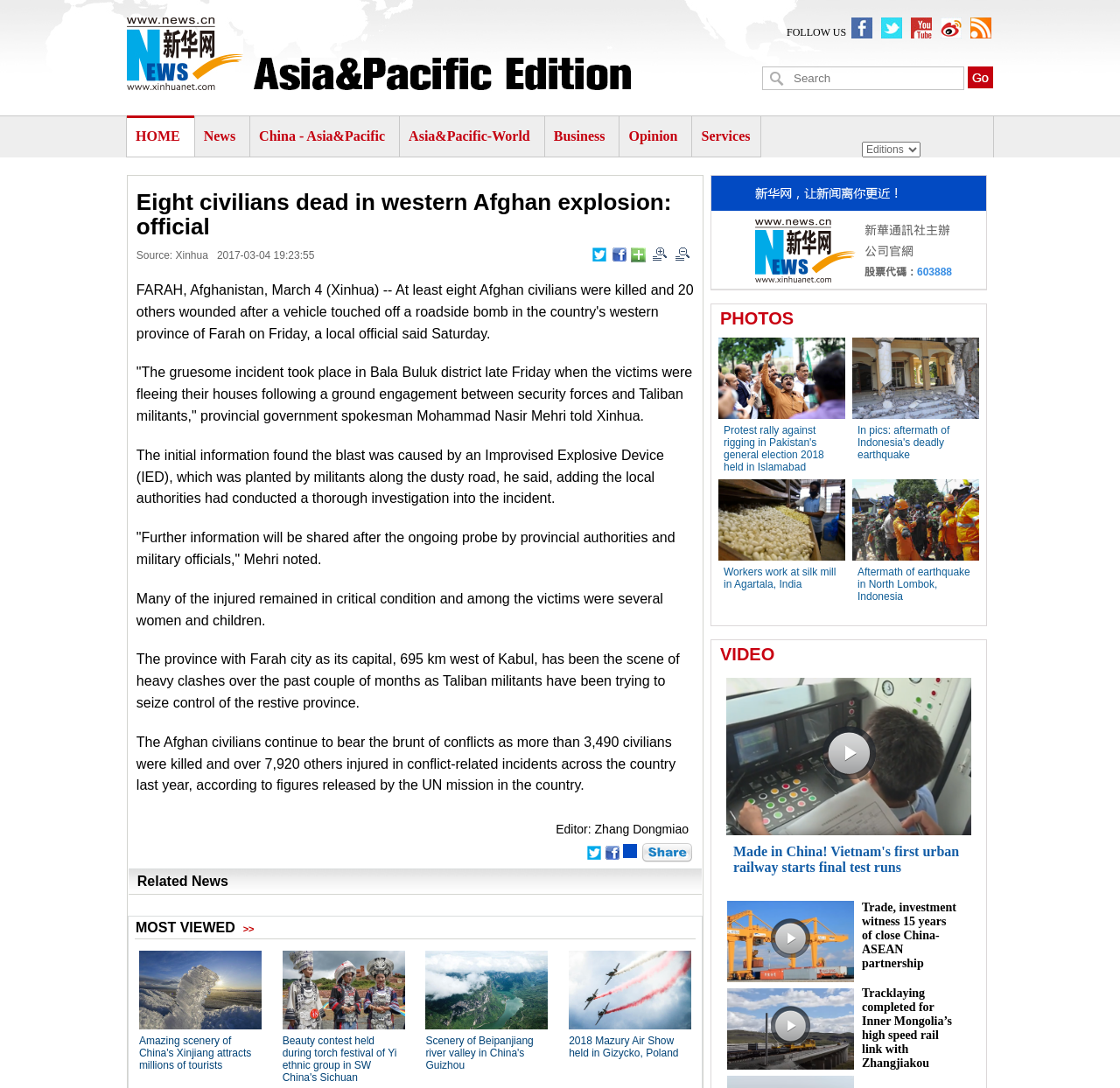Provide the bounding box coordinates, formatted as (top-left x, top-left y, bottom-right x, bottom-right y), with all values being floating point numbers between 0 and 1. Identify the bounding box of the UI element that matches the description: China - Asia&Pacific

[0.231, 0.118, 0.347, 0.132]